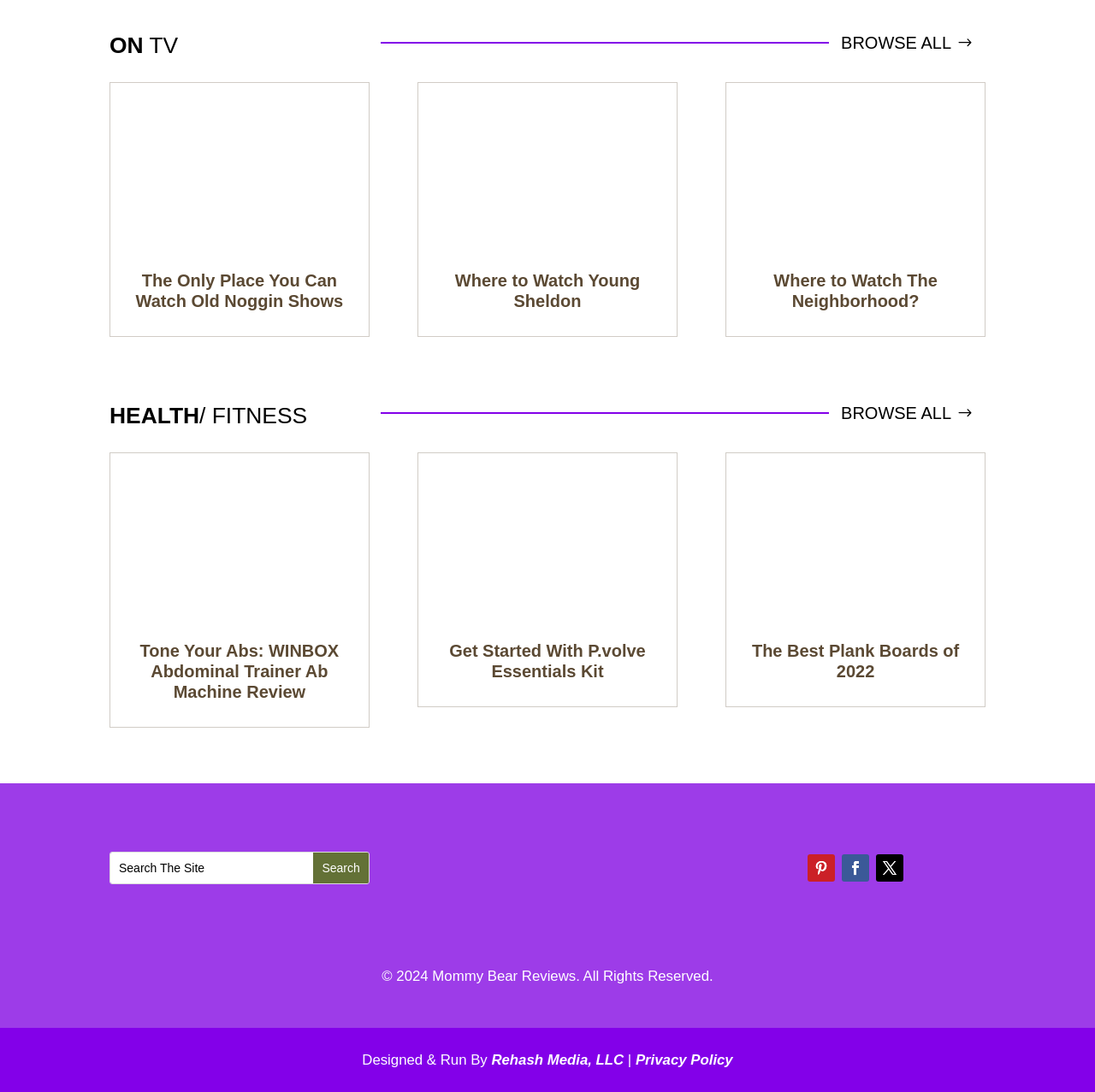What is the copyright year of the website?
Answer the question with a thorough and detailed explanation.

I looked at the footer section, where I found the copyright information, which mentions the year 2024.